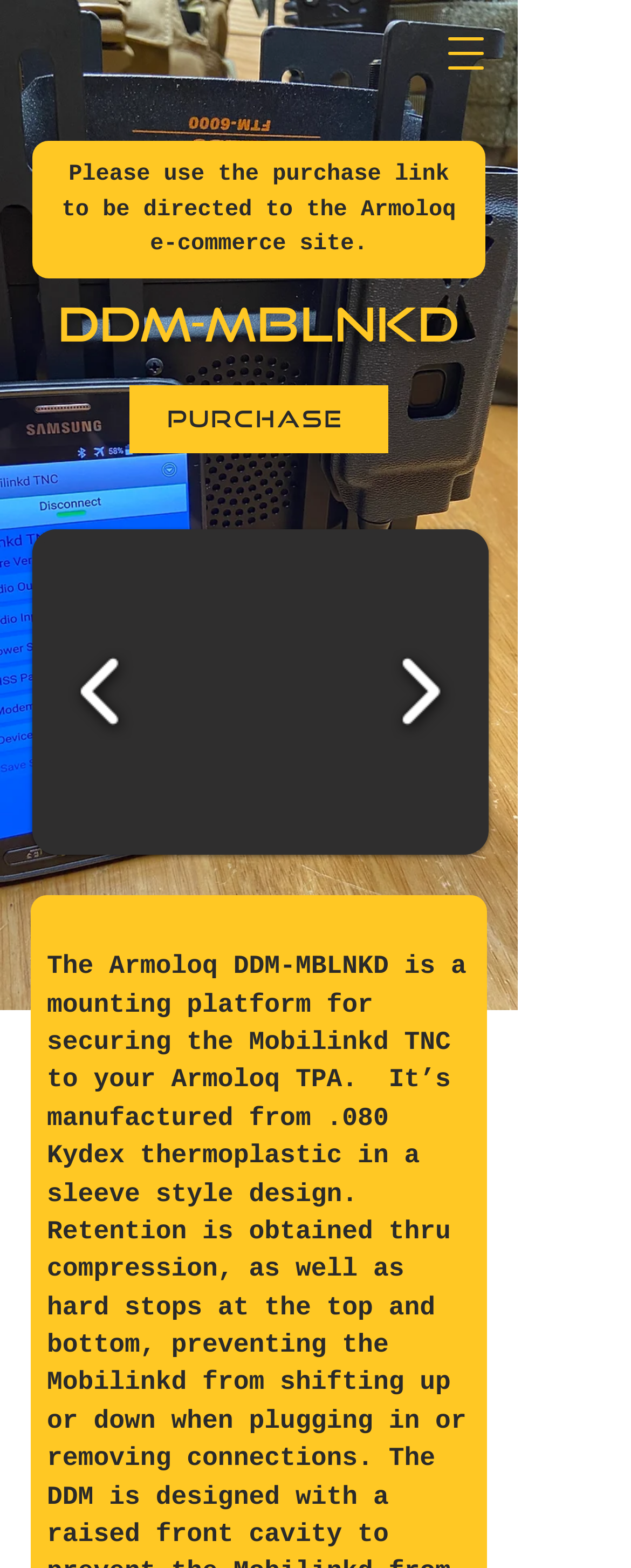Write a detailed summary of the webpage.

The webpage is about Mobilinkd mount, specifically the DDM-MBLNKD product. At the top right corner, there is a button to open the navigation menu. Below the navigation button, there is a message that instructs users to use the purchase link to be directed to the Armoloq e-commerce site. 

The main content area is divided into two sections. On the left side, there is a heading that displays the product name "DDM-MBLNKD". Below the heading, there is a "Purchase" link. On the right side, there is a slide show gallery that takes up most of the space. The gallery has two buttons, one on the left and one on the right, which are likely used for navigation. 

Inside the gallery, there is a button labeled "Armoloq DDM-MBLNKD" that has a popup menu. There is also a small, non-descriptive text element near the top left corner of the gallery. At the bottom of the page, there is a small, non-descriptive text element that contains a single whitespace character.